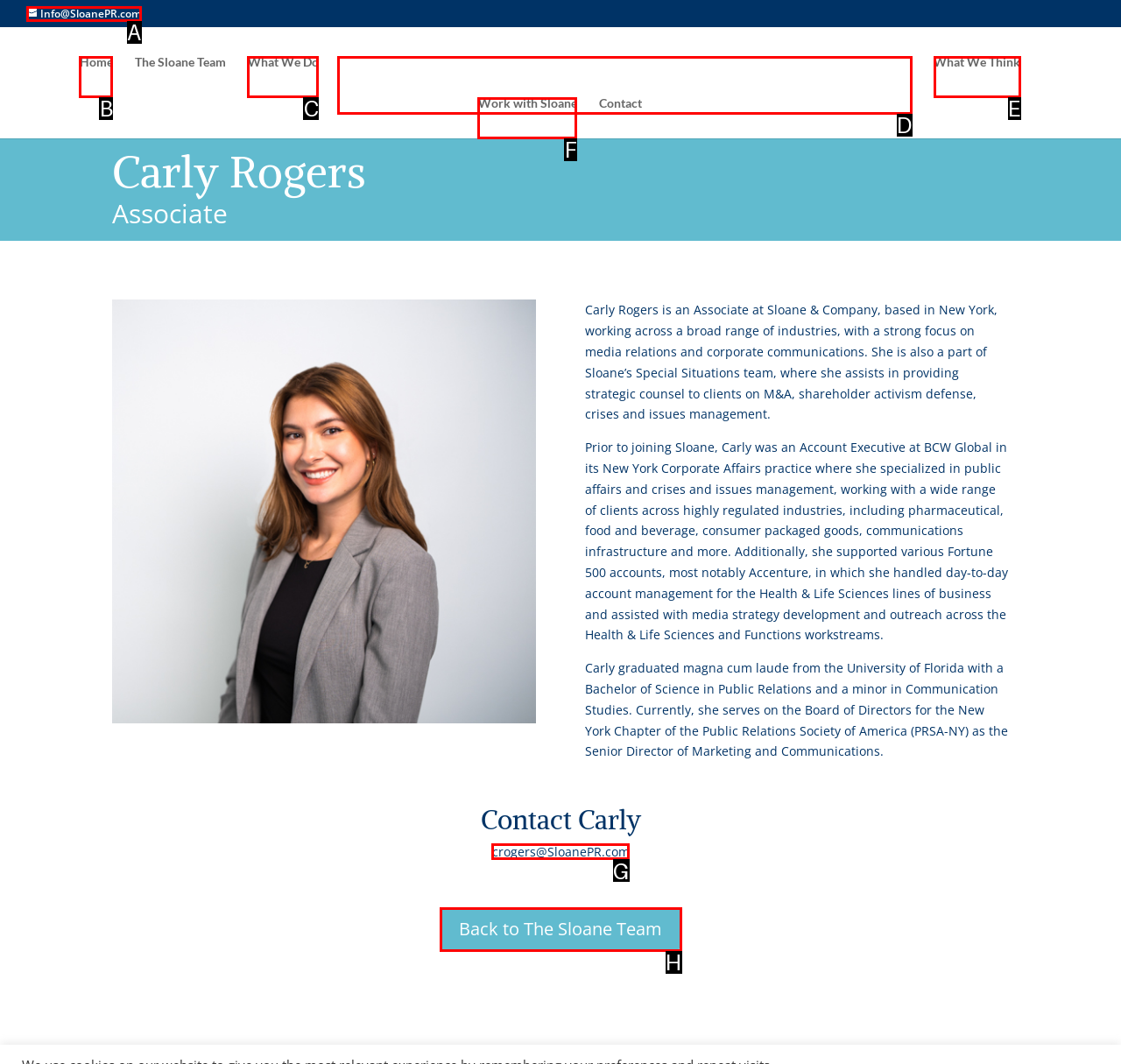Provide the letter of the HTML element that you need to click on to perform the task: Send an email to Carly Rogers.
Answer with the letter corresponding to the correct option.

G